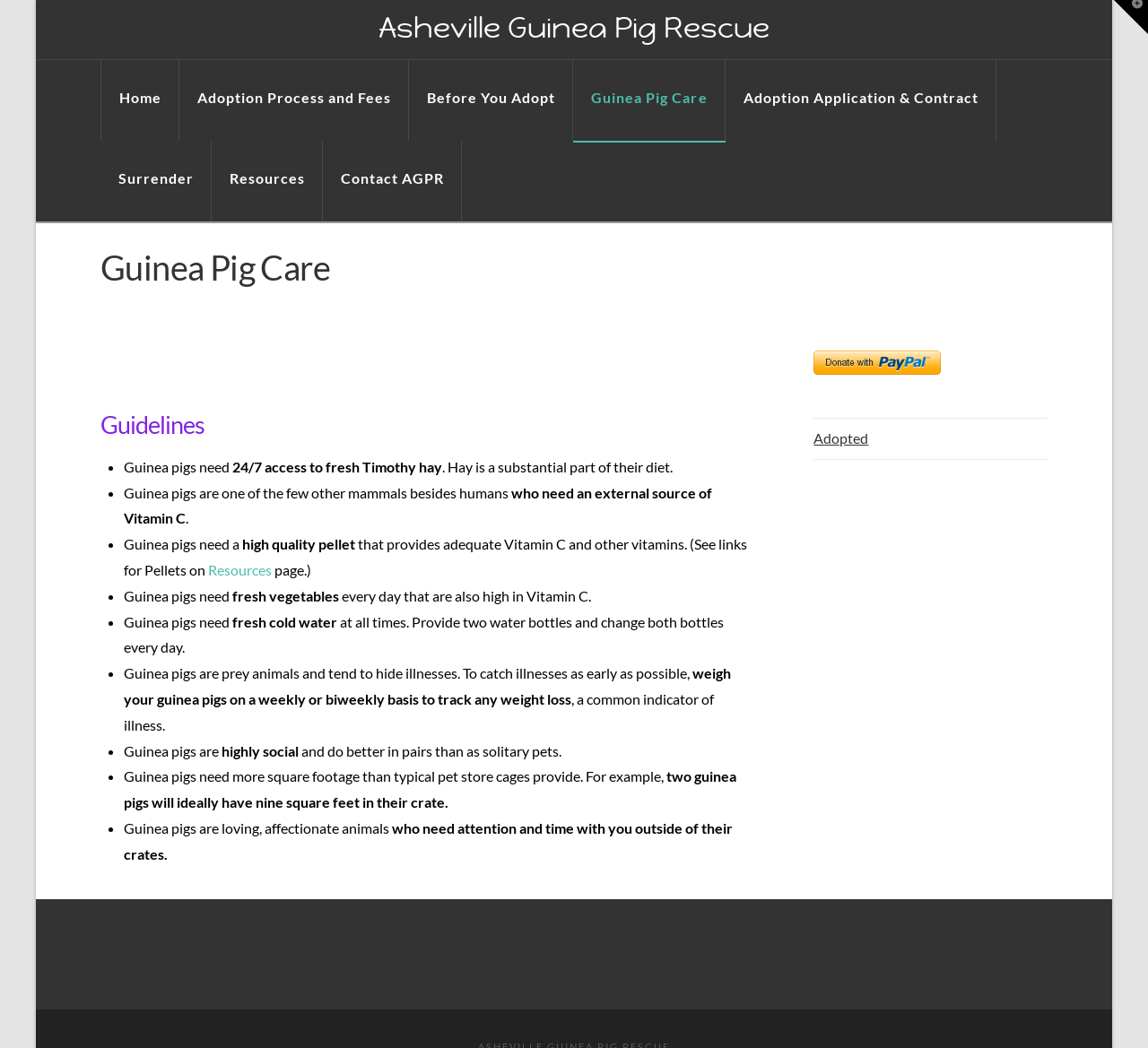Respond with a single word or short phrase to the following question: 
How much square footage do two guinea pigs ideally need?

nine square feet